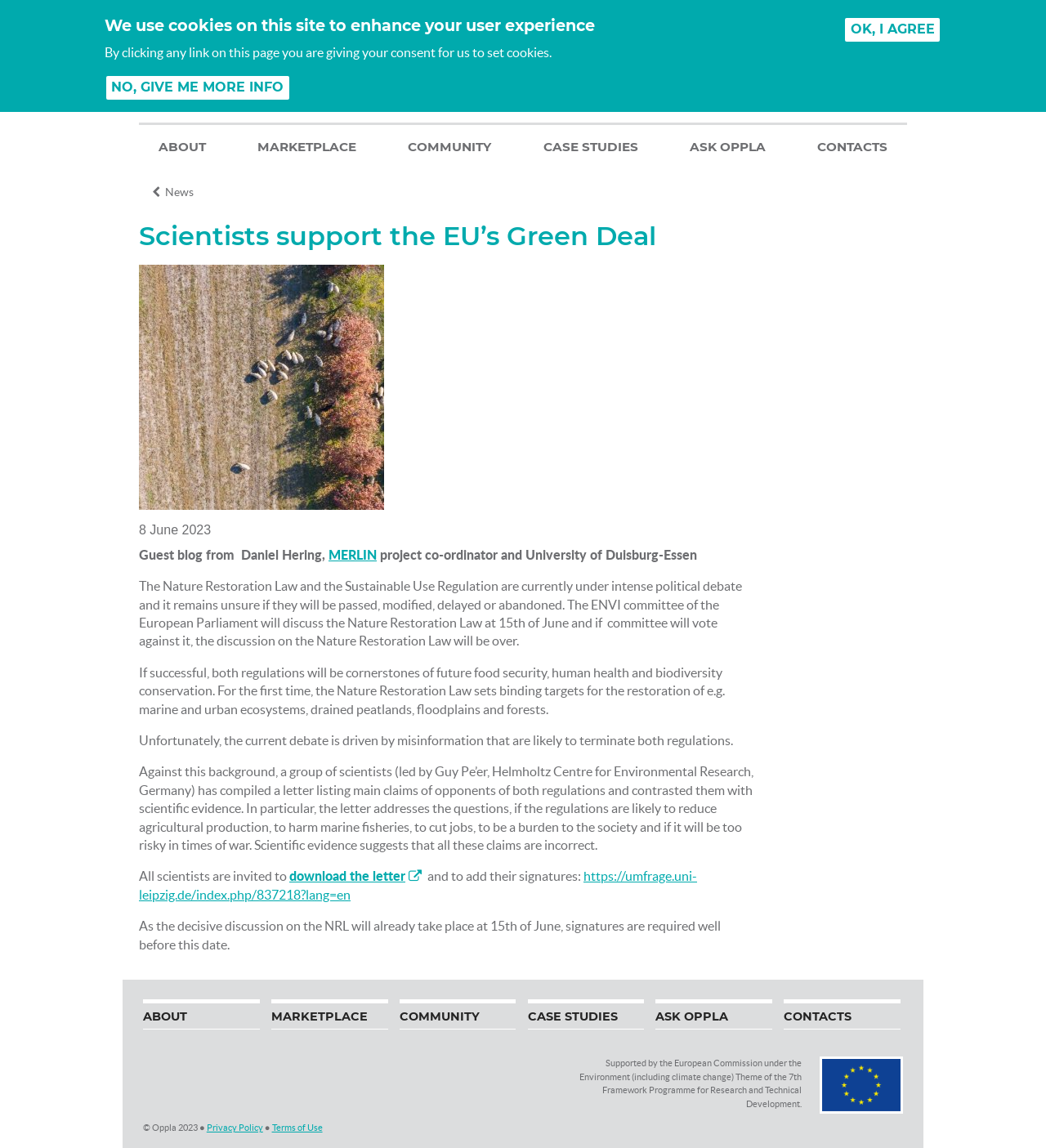Extract the bounding box coordinates of the UI element described: "Email". Provide the coordinates in the format [left, top, right, bottom] with values ranging from 0 to 1.

[0.491, 0.014, 0.52, 0.04]